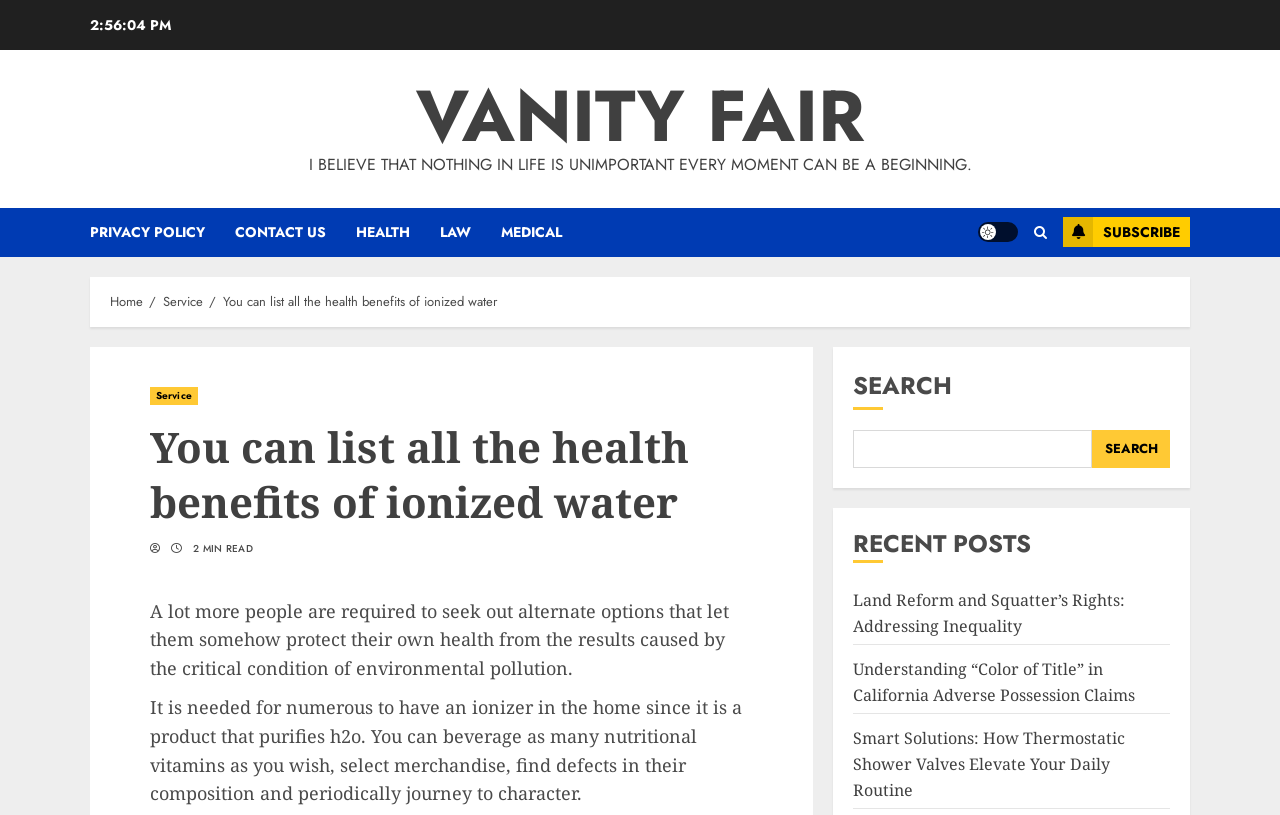Please predict the bounding box coordinates of the element's region where a click is necessary to complete the following instruction: "Subscribe to the newsletter". The coordinates should be represented by four float numbers between 0 and 1, i.e., [left, top, right, bottom].

[0.83, 0.266, 0.93, 0.303]